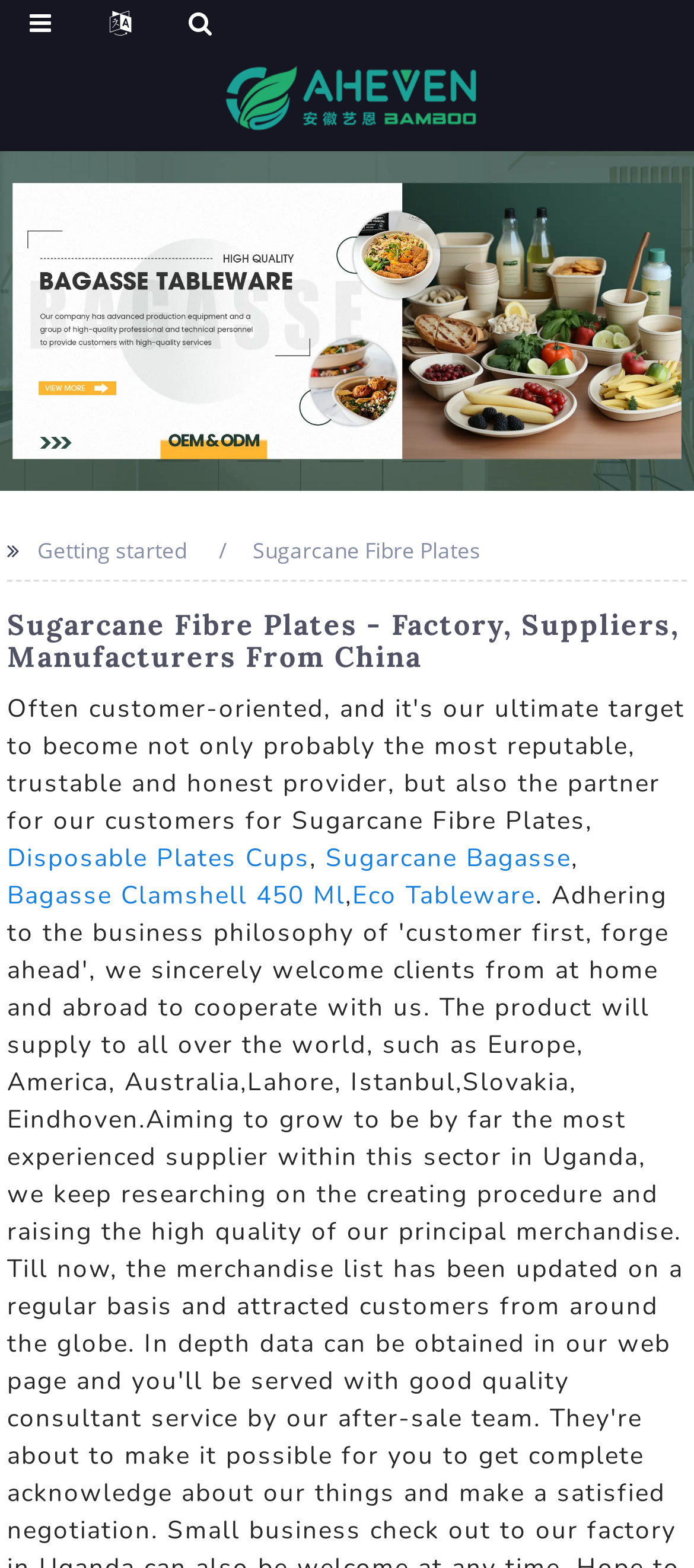Please identify the bounding box coordinates of the clickable area that will allow you to execute the instruction: "follow on LinkedIn".

None